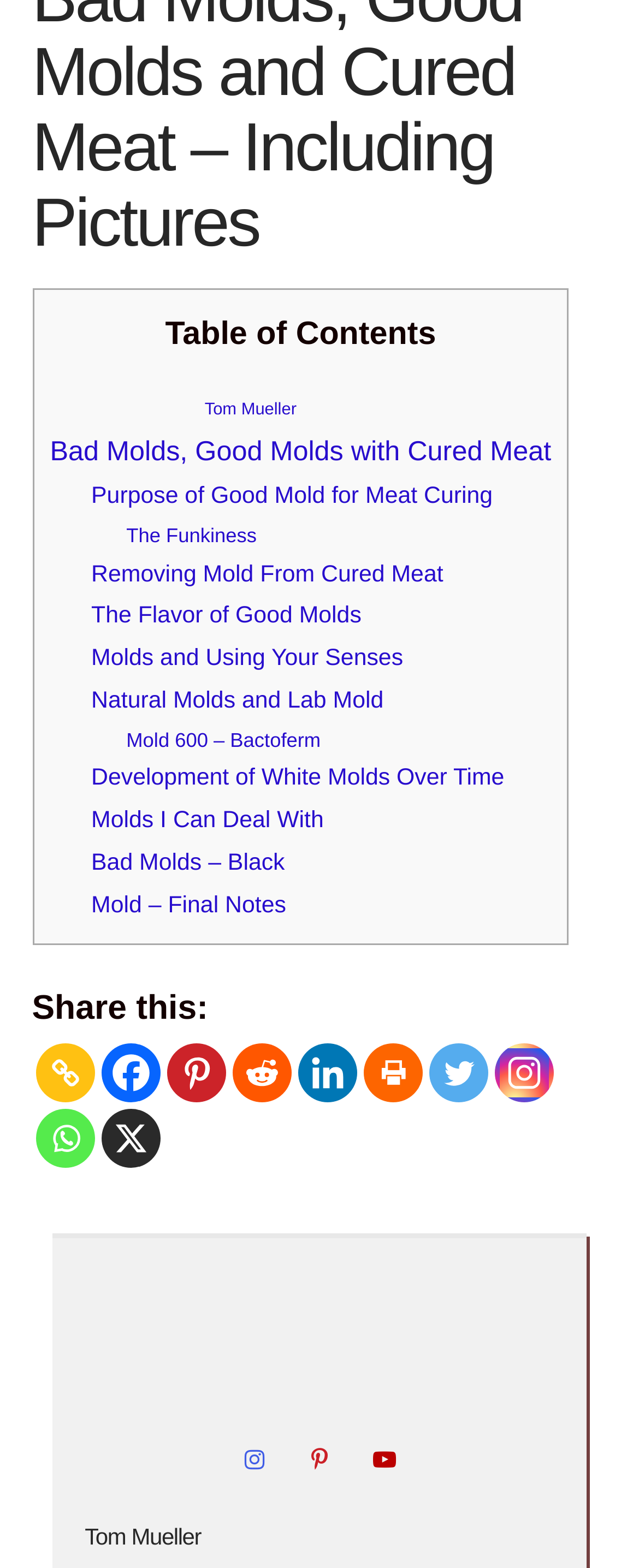Please identify the bounding box coordinates of the region to click in order to complete the given instruction: "View Tom Mueller's Instagram profile". The coordinates should be four float numbers between 0 and 1, i.e., [left, top, right, bottom].

[0.368, 0.56, 0.429, 0.585]